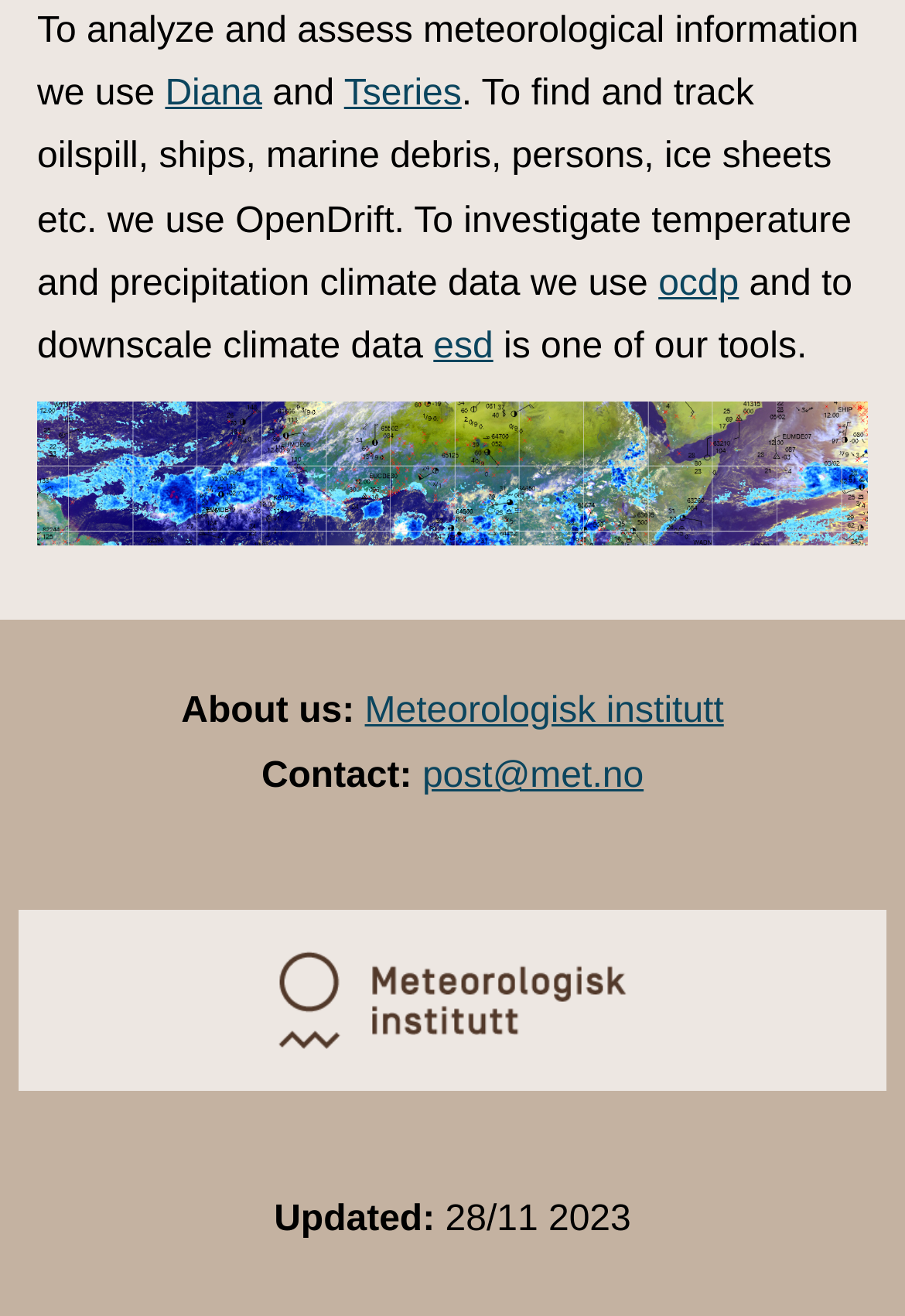What is the date of the last update?
Based on the image, provide your answer in one word or phrase.

28/11 2023